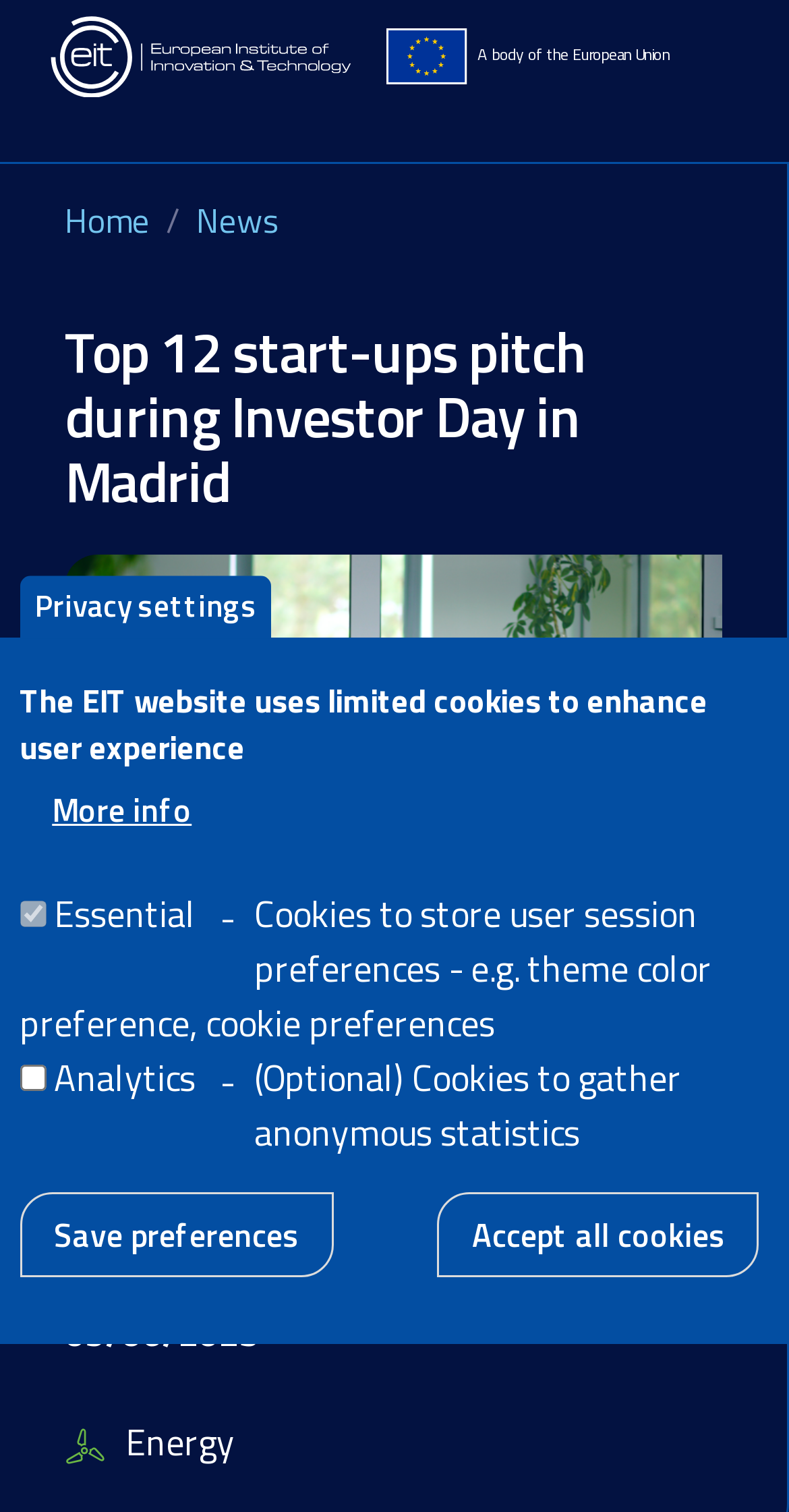Provide the bounding box coordinates of the section that needs to be clicked to accomplish the following instruction: "View Contact information."

None